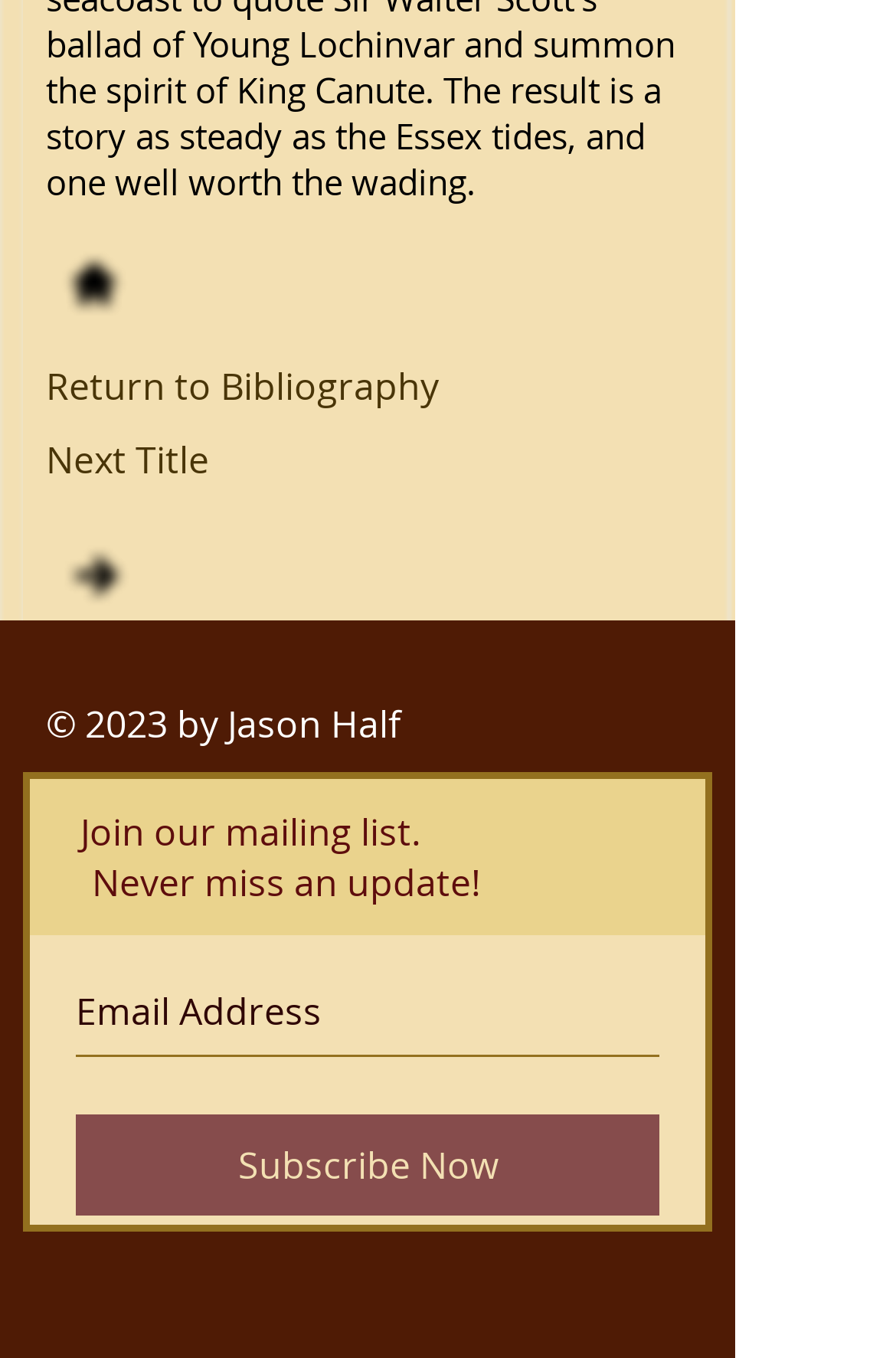What is the copyright year?
Refer to the screenshot and answer in one word or phrase.

2023